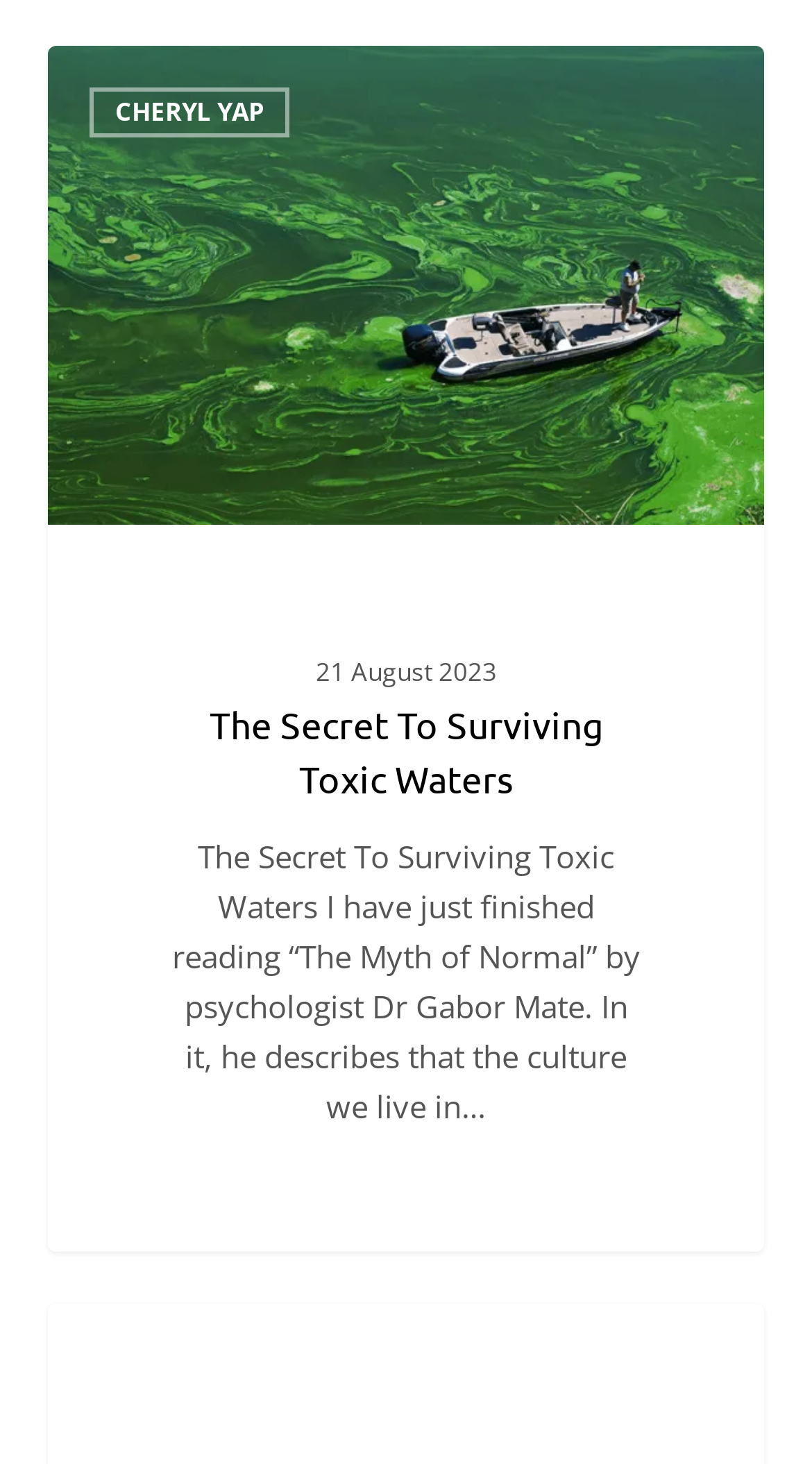Kindly provide the bounding box coordinates of the section you need to click on to fulfill the given instruction: "Check the date of the article".

[0.388, 0.446, 0.612, 0.47]